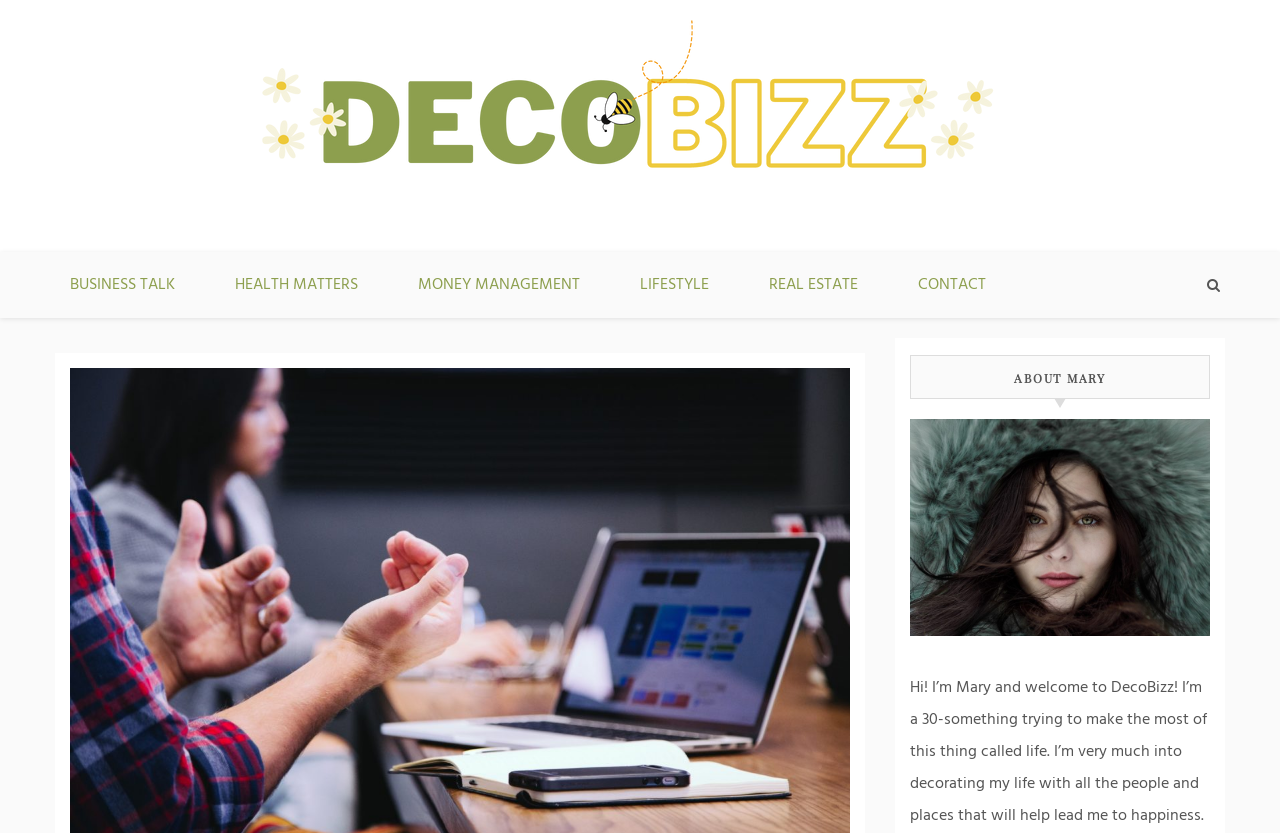Identify the bounding box coordinates of the clickable section necessary to follow the following instruction: "contact the author". The coordinates should be presented as four float numbers from 0 to 1, i.e., [left, top, right, bottom].

[0.694, 0.303, 0.794, 0.382]